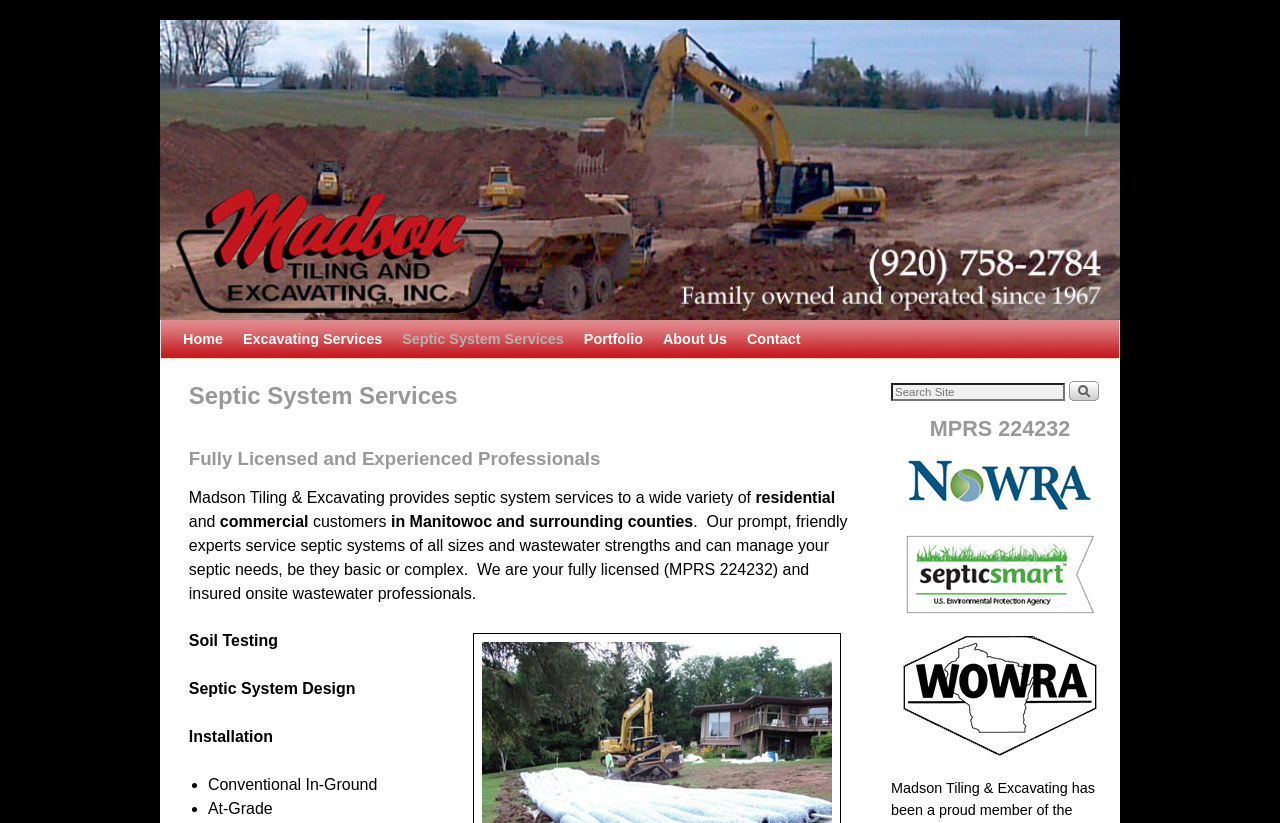What is the expertise of Madson Tiling & Excavating's professionals?
Could you give a comprehensive explanation in response to this question?

The webpage describes the professionals at Madson Tiling & Excavating as prompt, friendly, and fully licensed onsite wastewater professionals, indicating their expertise and qualifications in the field.